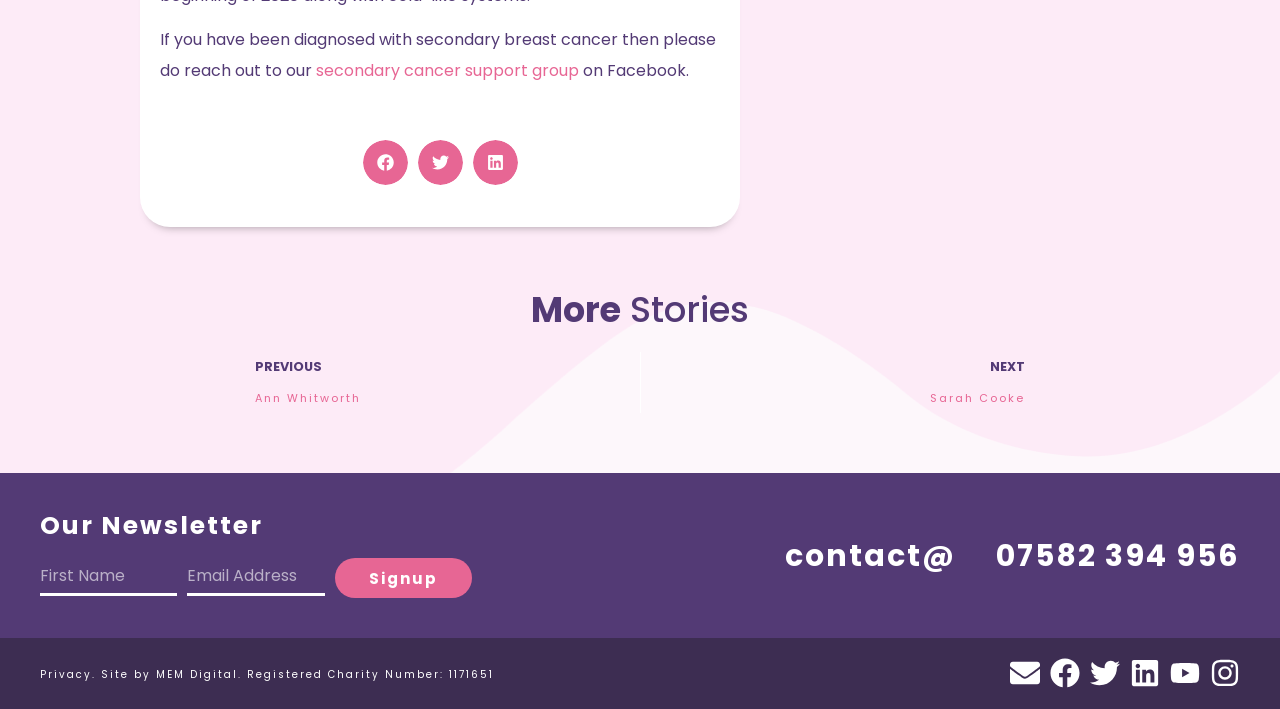Examine the image and give a thorough answer to the following question:
How many contact methods are provided?

There are three contact methods provided, namely an email address 'contact@', a phone number '07582 394 956', and a link to a website, allowing users to contact the organization through different means.